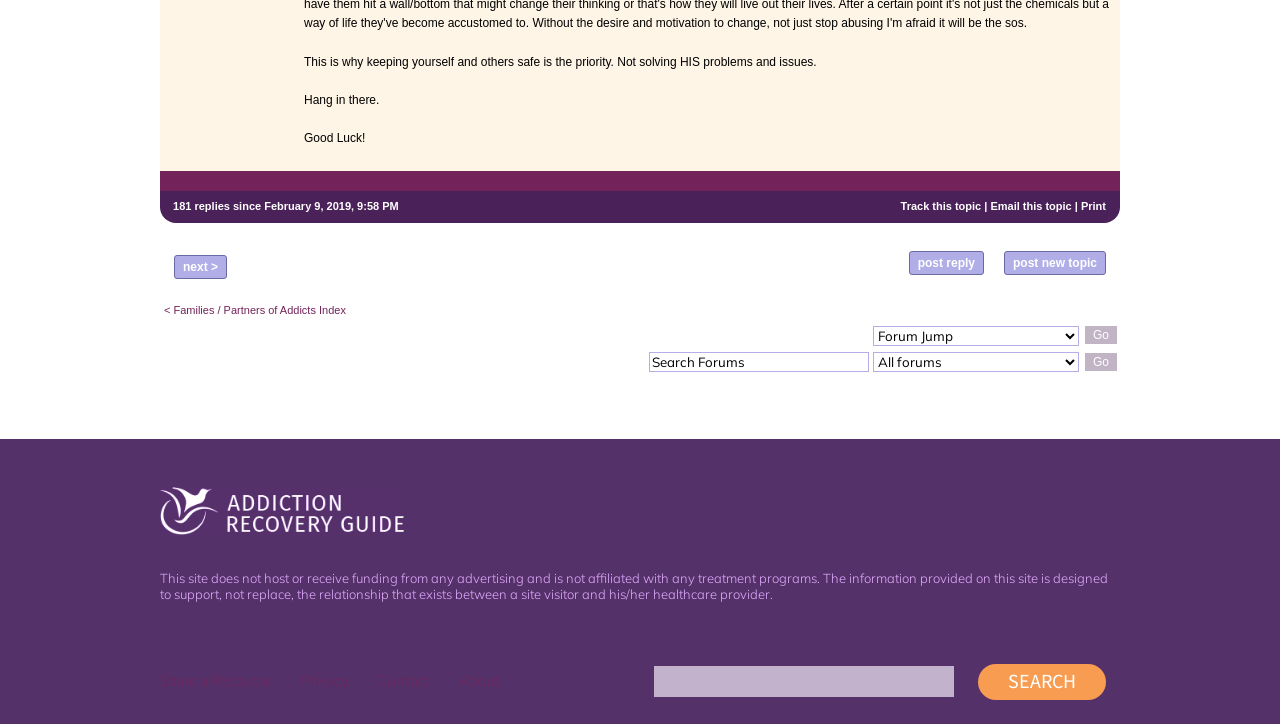Please give a succinct answer using a single word or phrase:
How many replies are there since February 9, 2019?

181